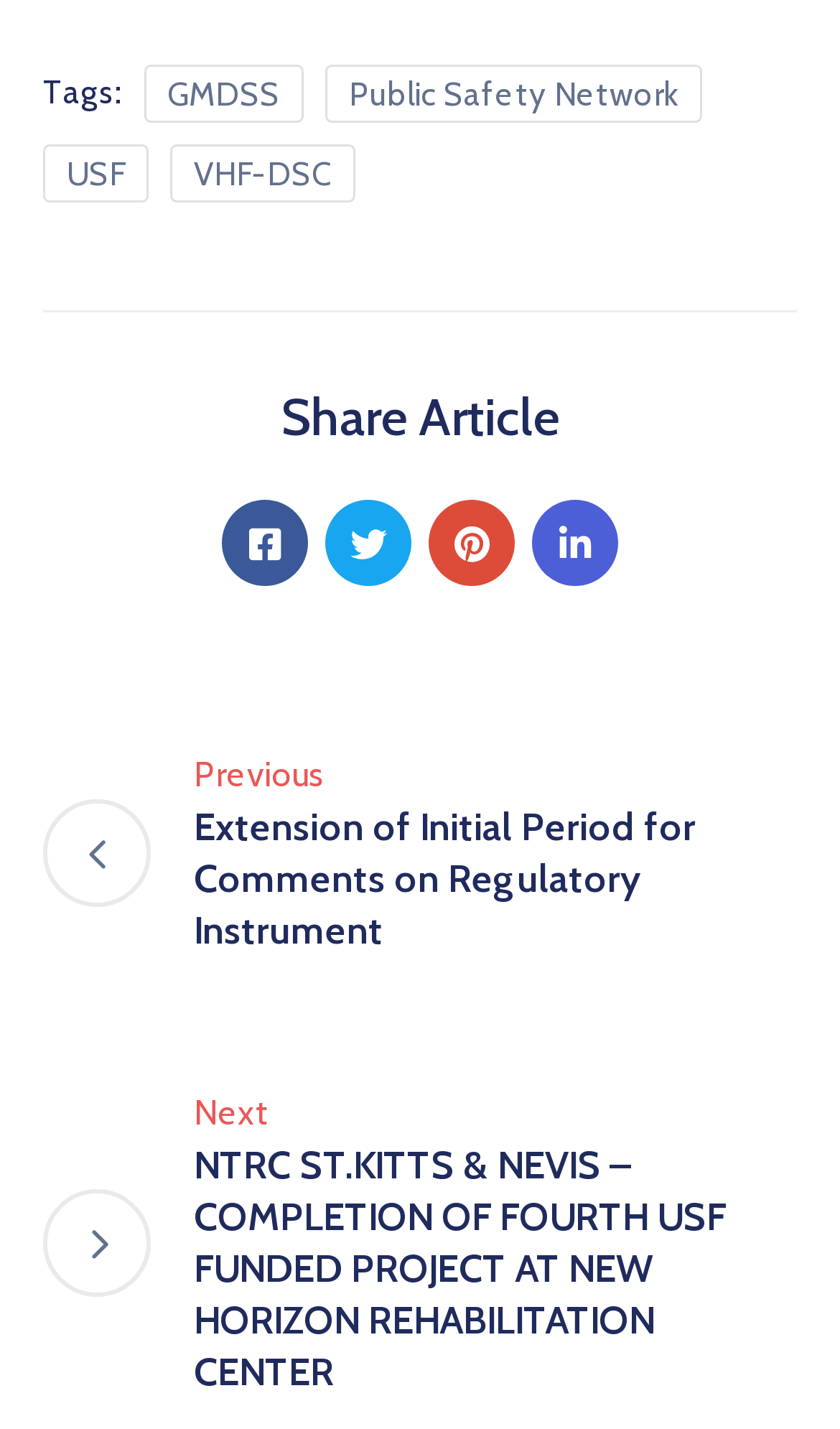Identify the bounding box coordinates of the specific part of the webpage to click to complete this instruction: "Click on the 'GMDSS' link".

[0.171, 0.045, 0.362, 0.085]